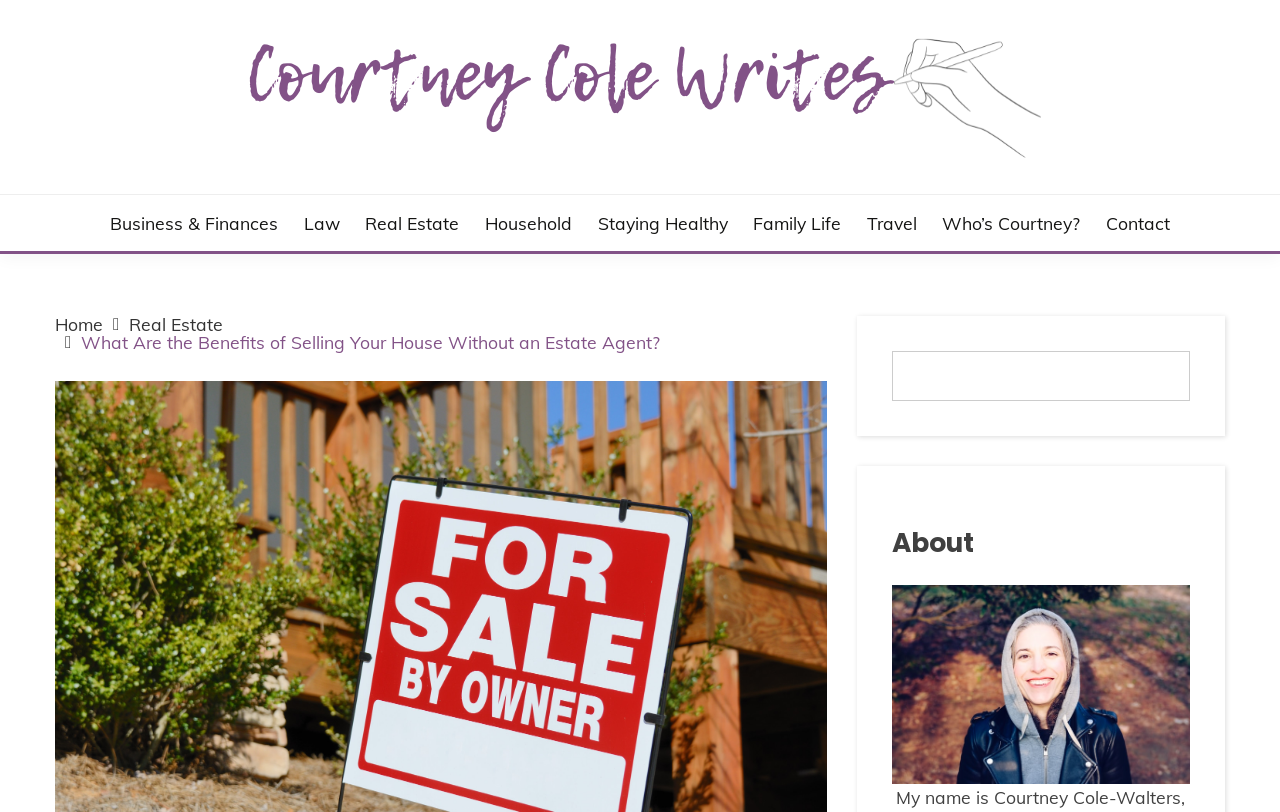How many links are in the breadcrumbs navigation?
Please use the image to deliver a detailed and complete answer.

I counted the number of links in the breadcrumbs navigation section, which are 'Home', 'Real Estate', and 'What Are the Benefits of Selling Your House Without an Estate Agent?'. There are 3 links in the breadcrumbs navigation.